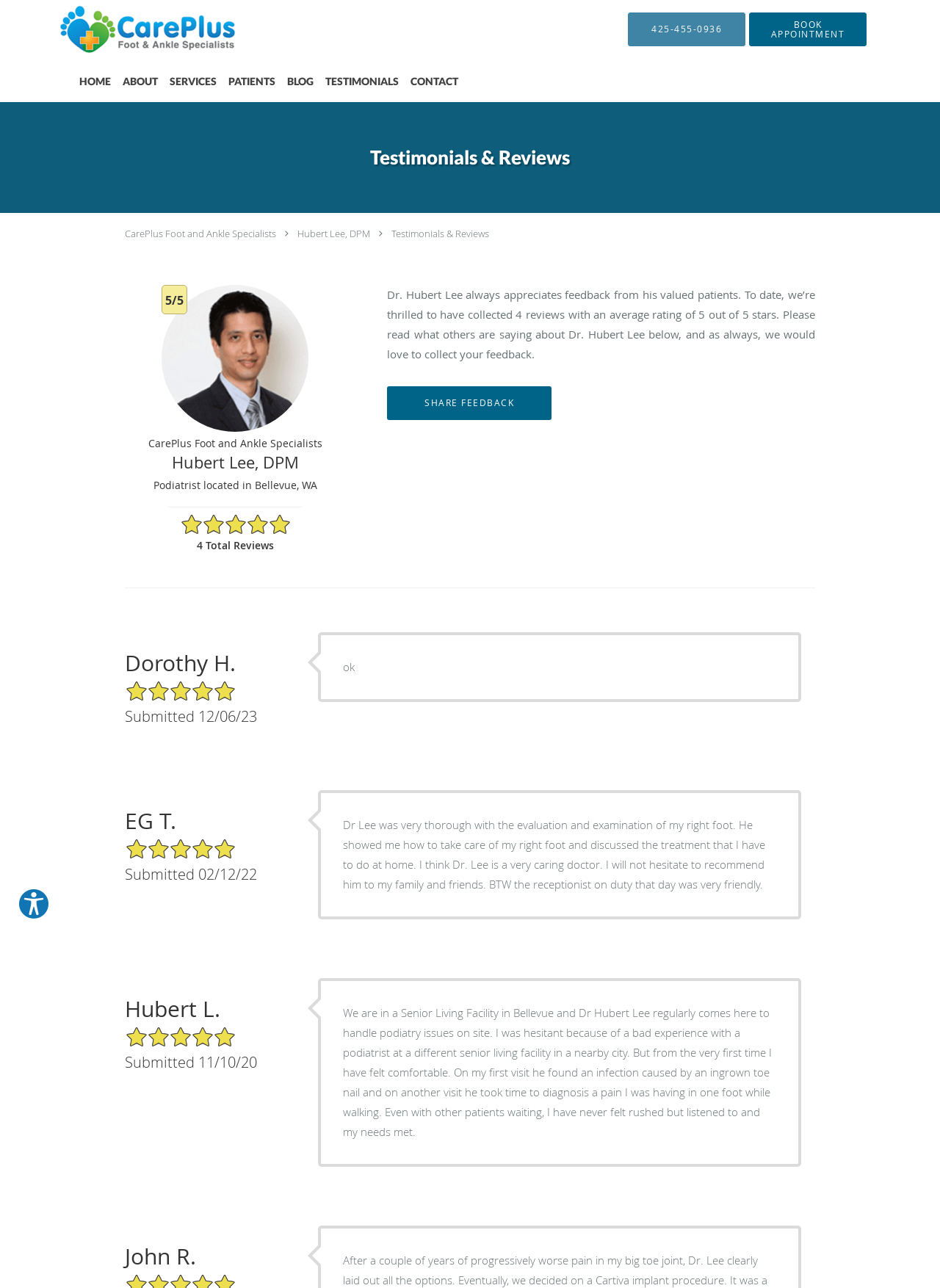Determine the coordinates of the bounding box that should be clicked to complete the instruction: "Call the phone number". The coordinates should be represented by four float numbers between 0 and 1: [left, top, right, bottom].

[0.668, 0.01, 0.793, 0.036]